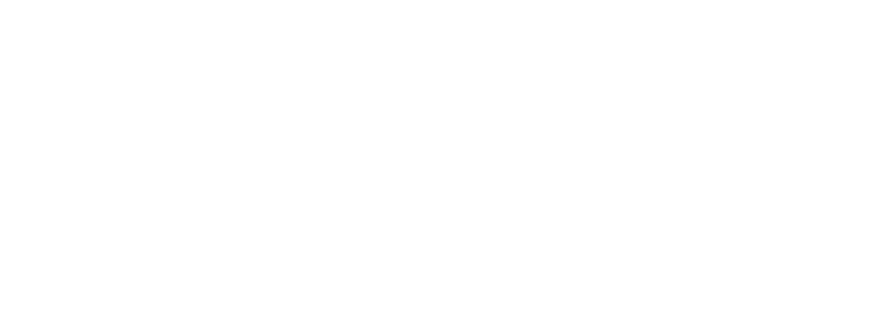Explain the image thoroughly, highlighting all key elements.

The image showcases the elegant exterior design of the Feadship 84 yacht, a stunning vessel that exemplifies luxury and craftsmanship. The sleek lines and modern aesthetics are highlighted against a serene evening backdrop, emphasizing the yacht's sophisticated form. This design is characterized by a harmonious blend of structural framing and bold contrasting materials. The setting may evoke a sense of calmness and opulence, further enhanced by the gentle hues of the twilight sky reflecting on the yacht's impeccable exterior finish. This visual representation perfectly captures the essence of luxury travel over water, inviting viewers to imagine the experiences that await aboard such a magnificent vessel.